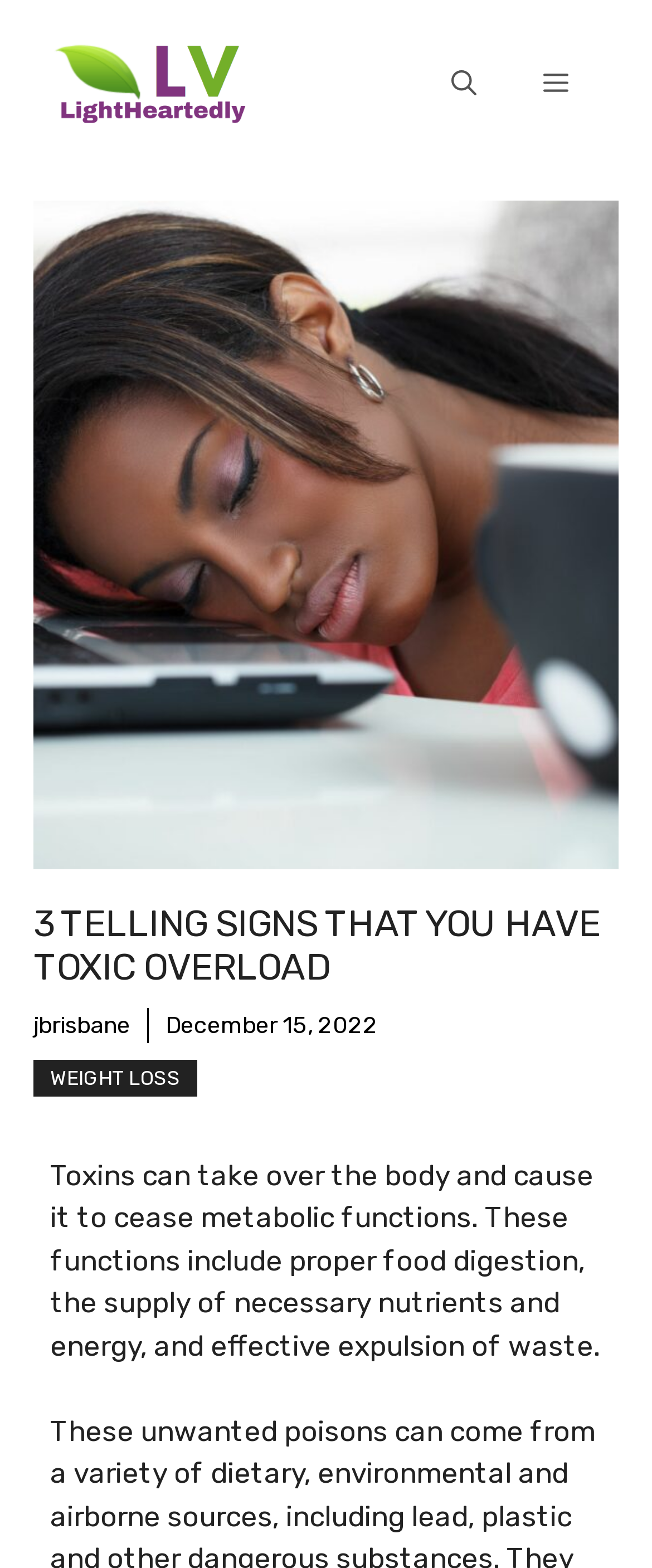When was the article published?
Using the image as a reference, give an elaborate response to the question.

The time element with the static text 'December 15, 2022' indicates the publication date of the article.